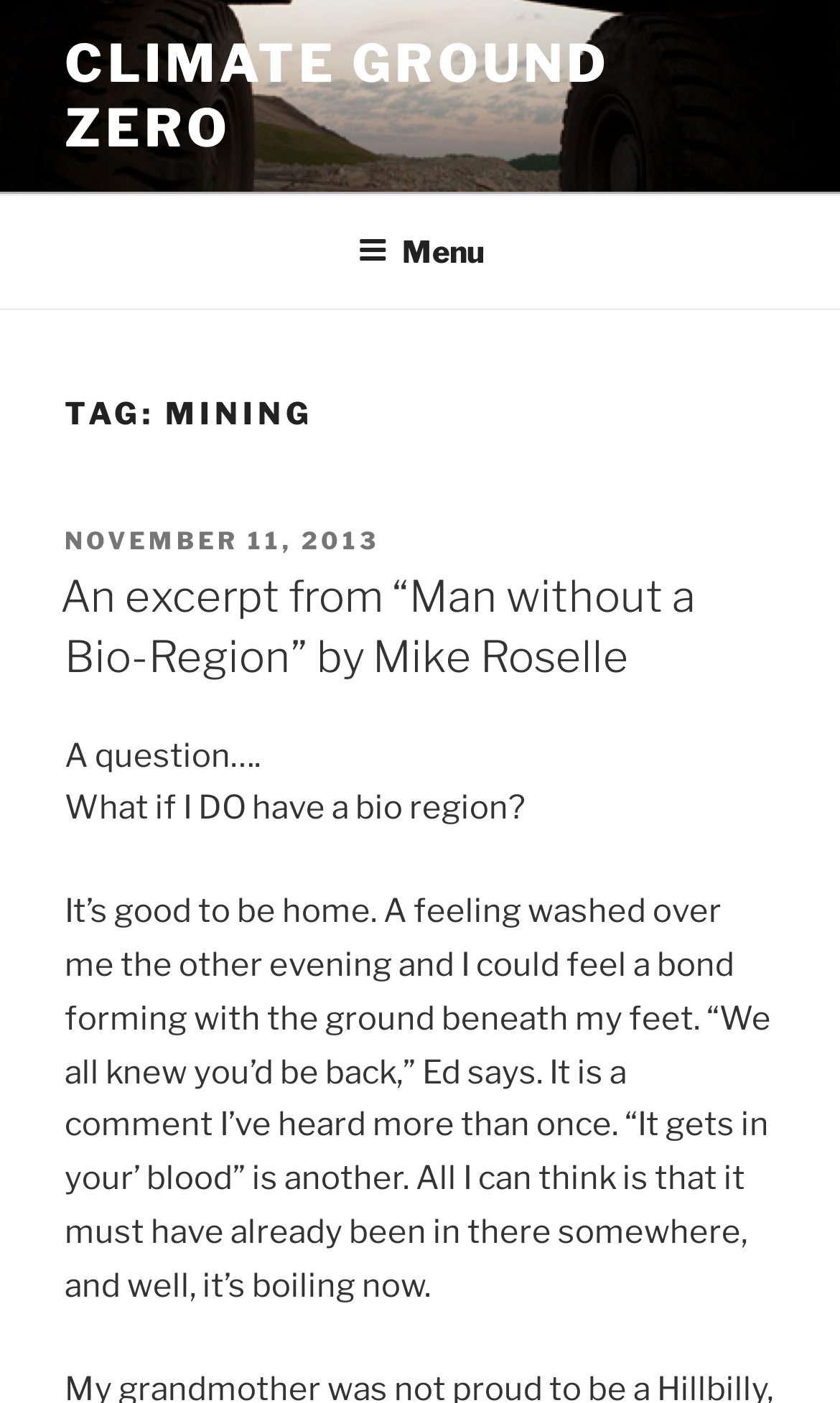Review the image closely and give a comprehensive answer to the question: What is the title of the excerpt?

I found the title of the excerpt by reading the heading 'An excerpt from “Man without a Bio-Region” by Mike Roselle' which is located below the 'TAG: MINING' heading.